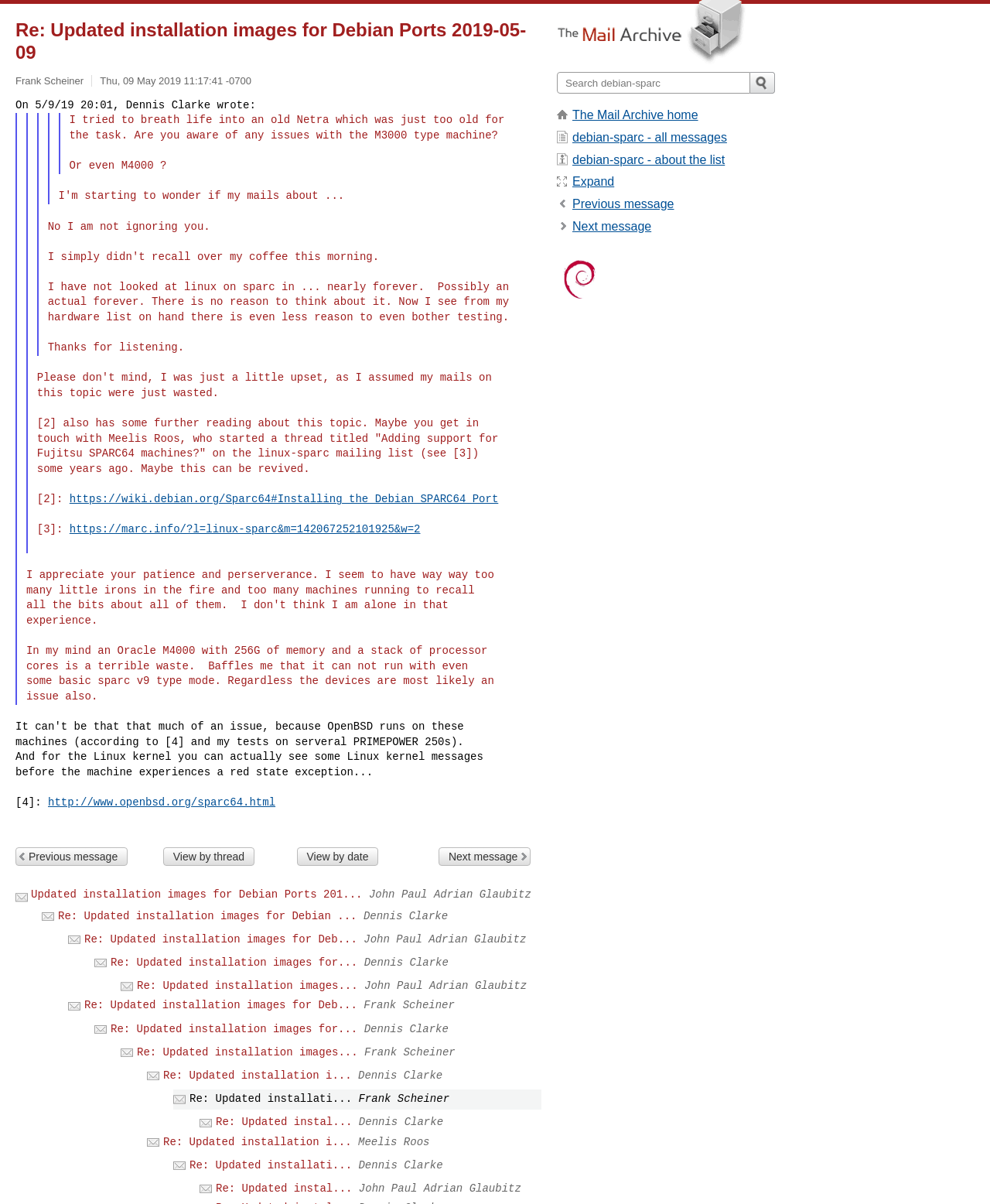Who is the original poster of the message?
Please answer the question as detailed as possible based on the image.

The original poster of the message is John Paul Adrian Glaubitz, as indicated by the text 'Re: Updated installation images for Debian Ports 201...' at the top of the webpage.